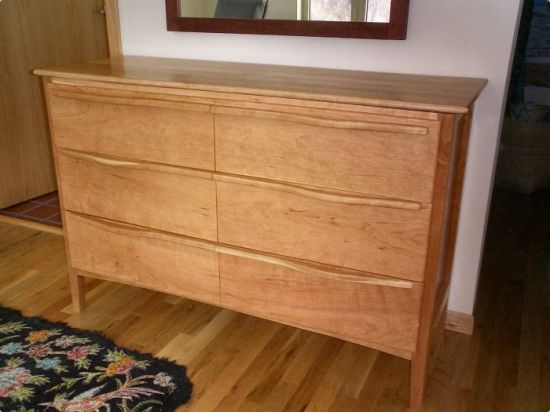Describe all the important aspects and details of the image.

The image features a beautifully crafted wooden dresser, showcasing a sleek and modern design. The dresser is made from rich, light-colored wood, emphasizing the natural grain and texture, with smooth, rounded edges that enhance its aesthetic appeal. It features five spacious drawers, each with a subtle, horizontal groove acting as a handle, allowing for easy access. 

In the background, reflections can be seen in a nearby framed mirror, while the dresser is positioned on a warm wooden floor, adding to the cozy and inviting atmosphere of the room. This particular piece was constructed by the author, who expresses a passion for woodworking and a desire to revisit this hobby after a period of time focused on other commitments, particularly with ICANN. The dresser serves as both a functional piece of furniture and a reflection of the author’s craftsmanship.